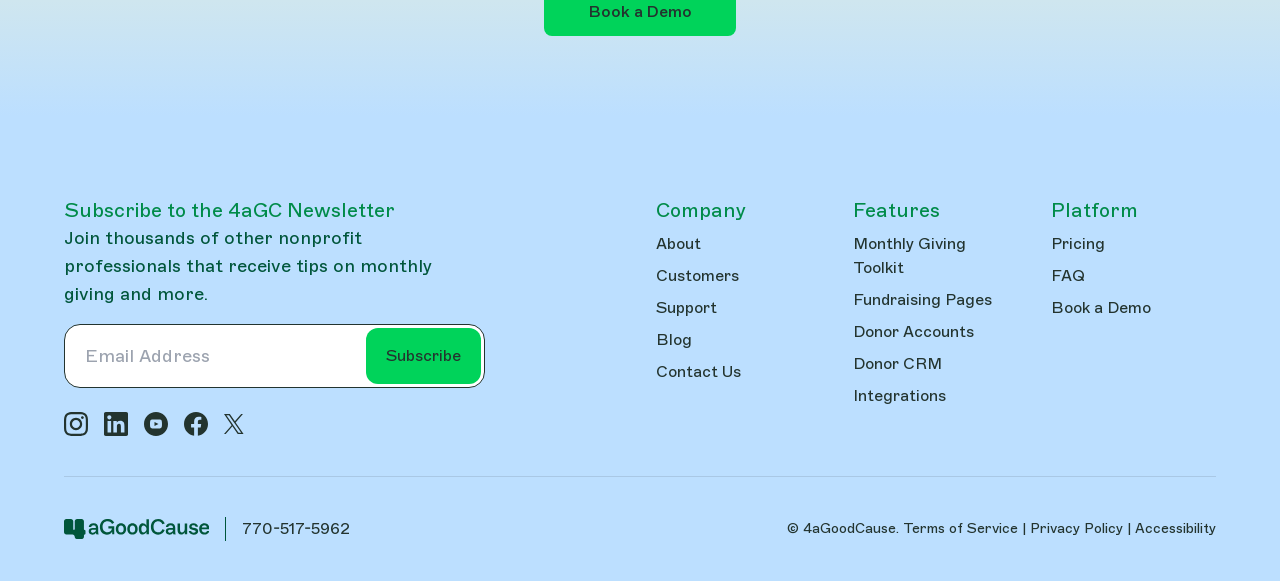Determine the bounding box coordinates of the UI element described below. Use the format (top-left x, top-left y, bottom-right x, bottom-right y) with floating point numbers between 0 and 1: Contact Us

[0.512, 0.622, 0.579, 0.655]